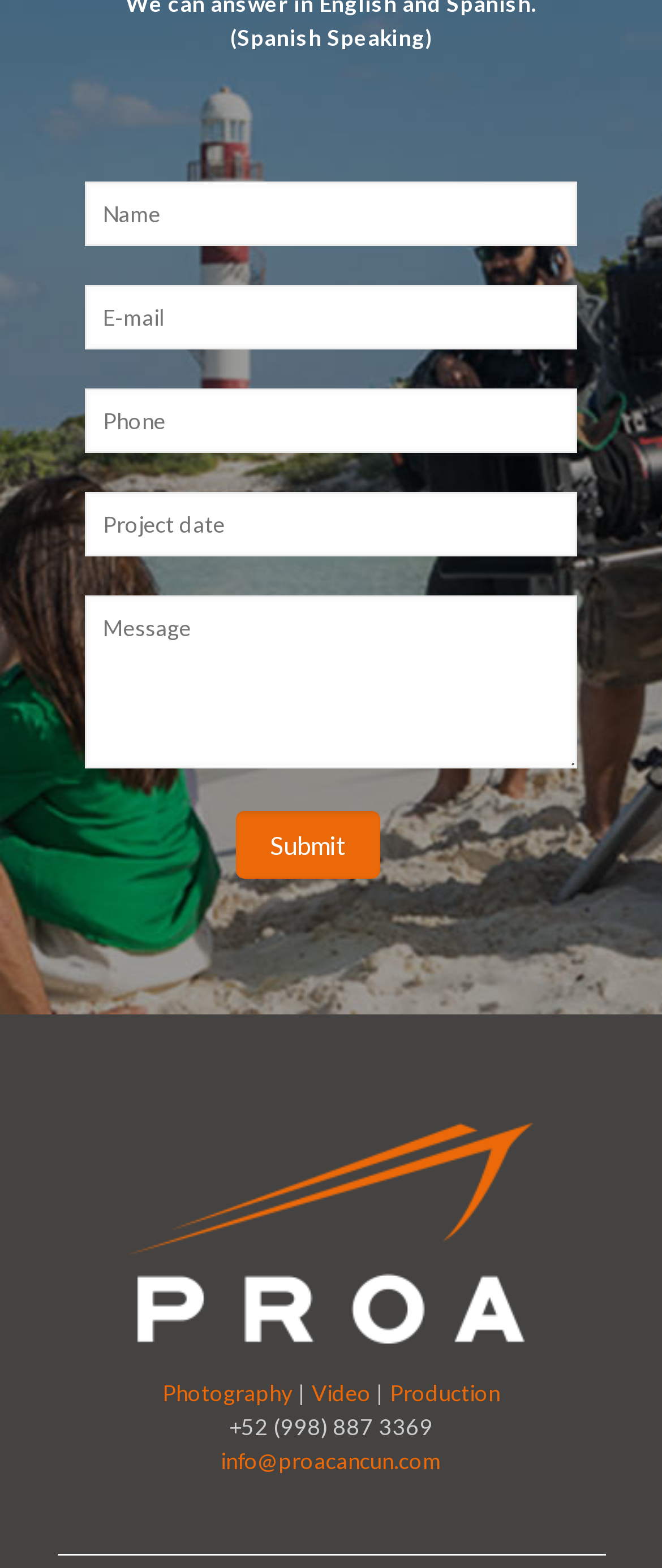Is the 'Phone' text box required?
Please use the image to provide a one-word or short phrase answer.

No